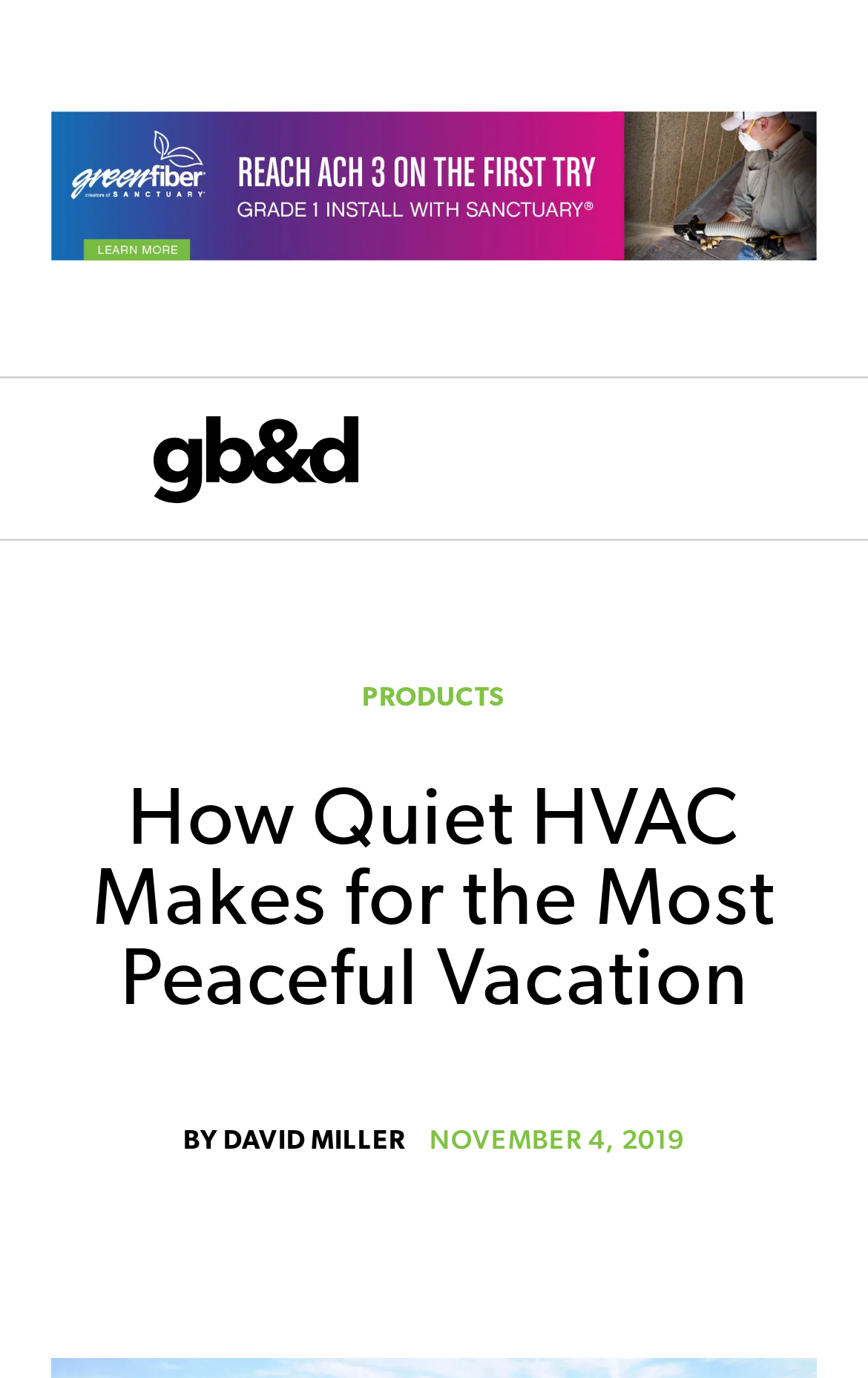When was the article published?
Answer the question in as much detail as possible.

I found the answer by looking at the static text element with the text 'NOVEMBER 4, 2019' which suggests that it is the publication date of the article.